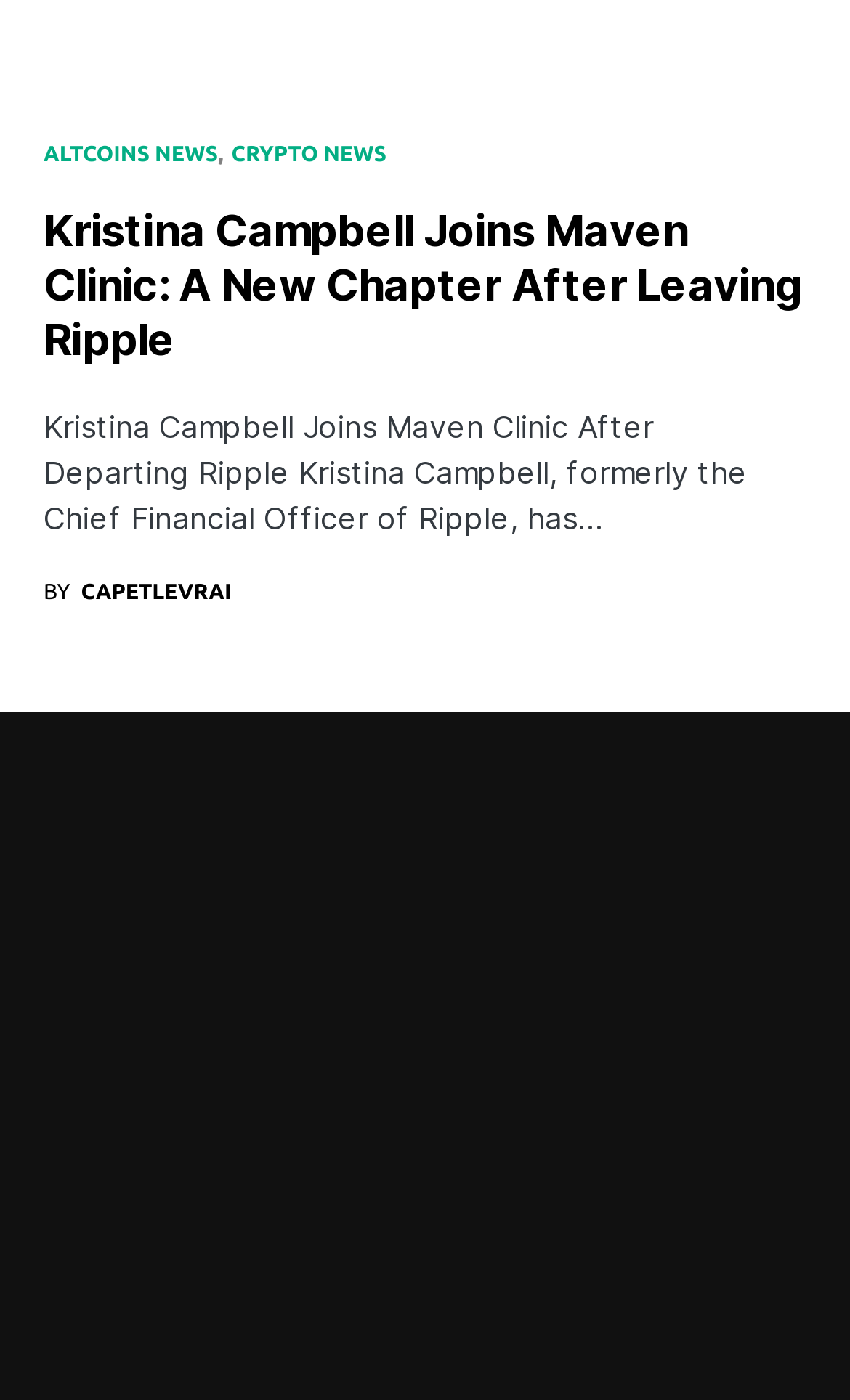Please find the bounding box for the UI element described by: "The Academy".

[0.29, 0.733, 0.544, 0.766]